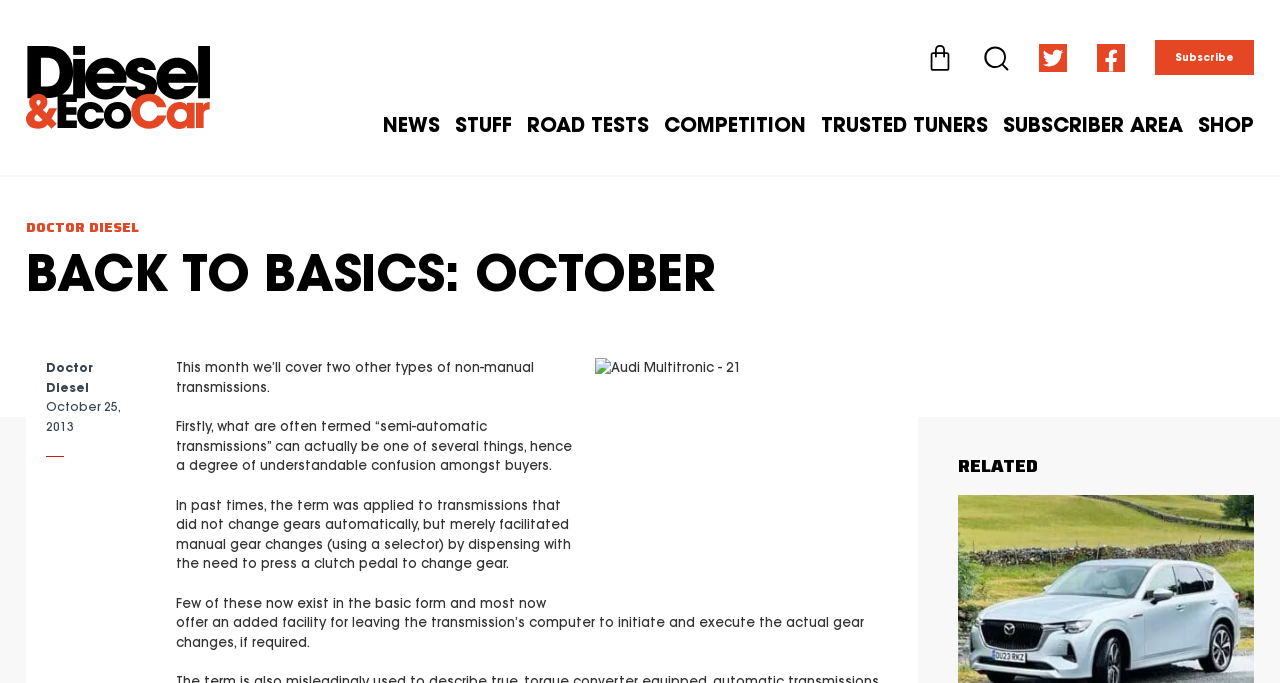Answer the following query concisely with a single word or phrase:
What is the date of the article?

October 25, 2013